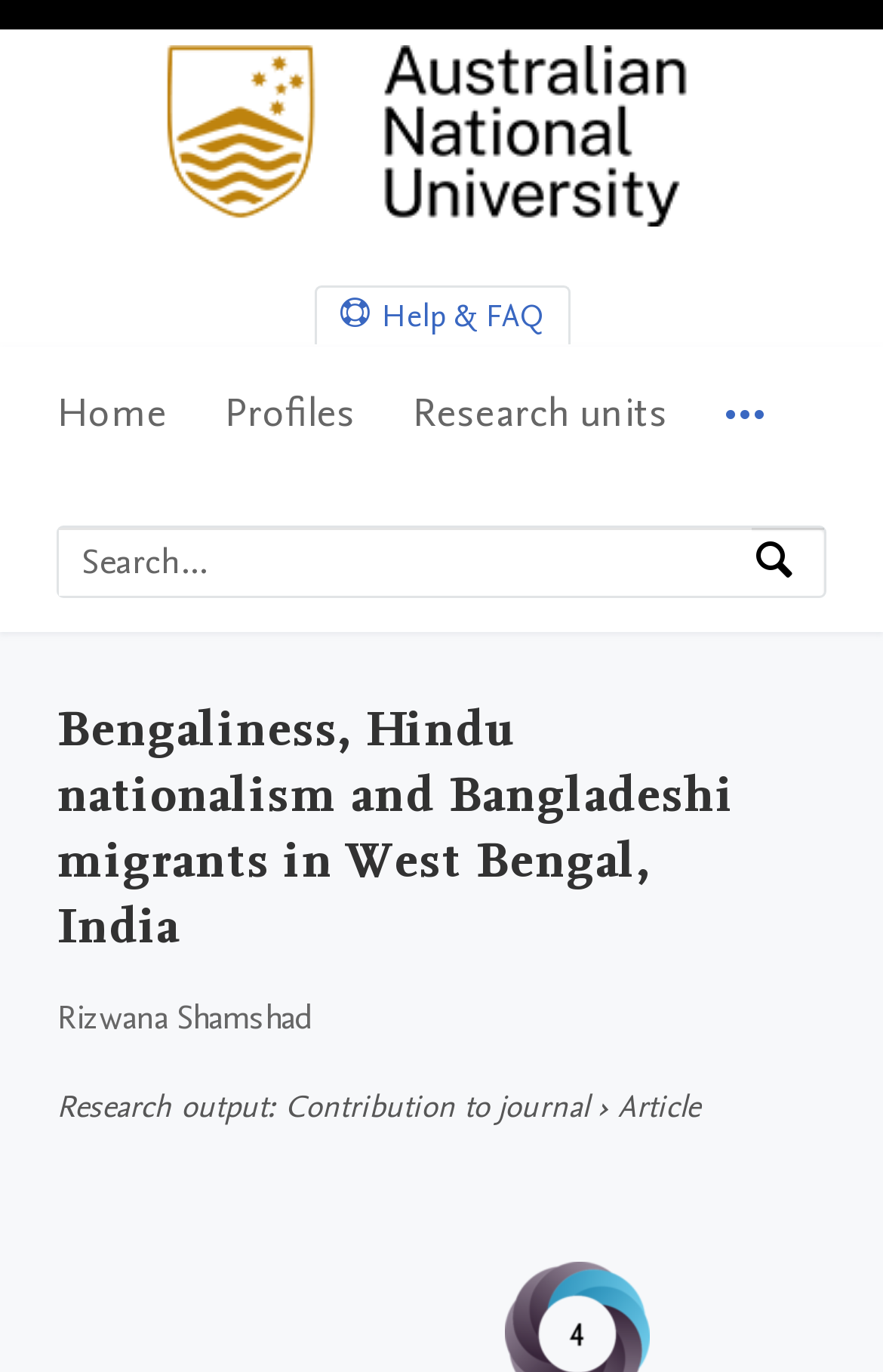What is the purpose of the textbox?
Look at the screenshot and respond with one word or a short phrase.

Search by expertise, name or affiliation